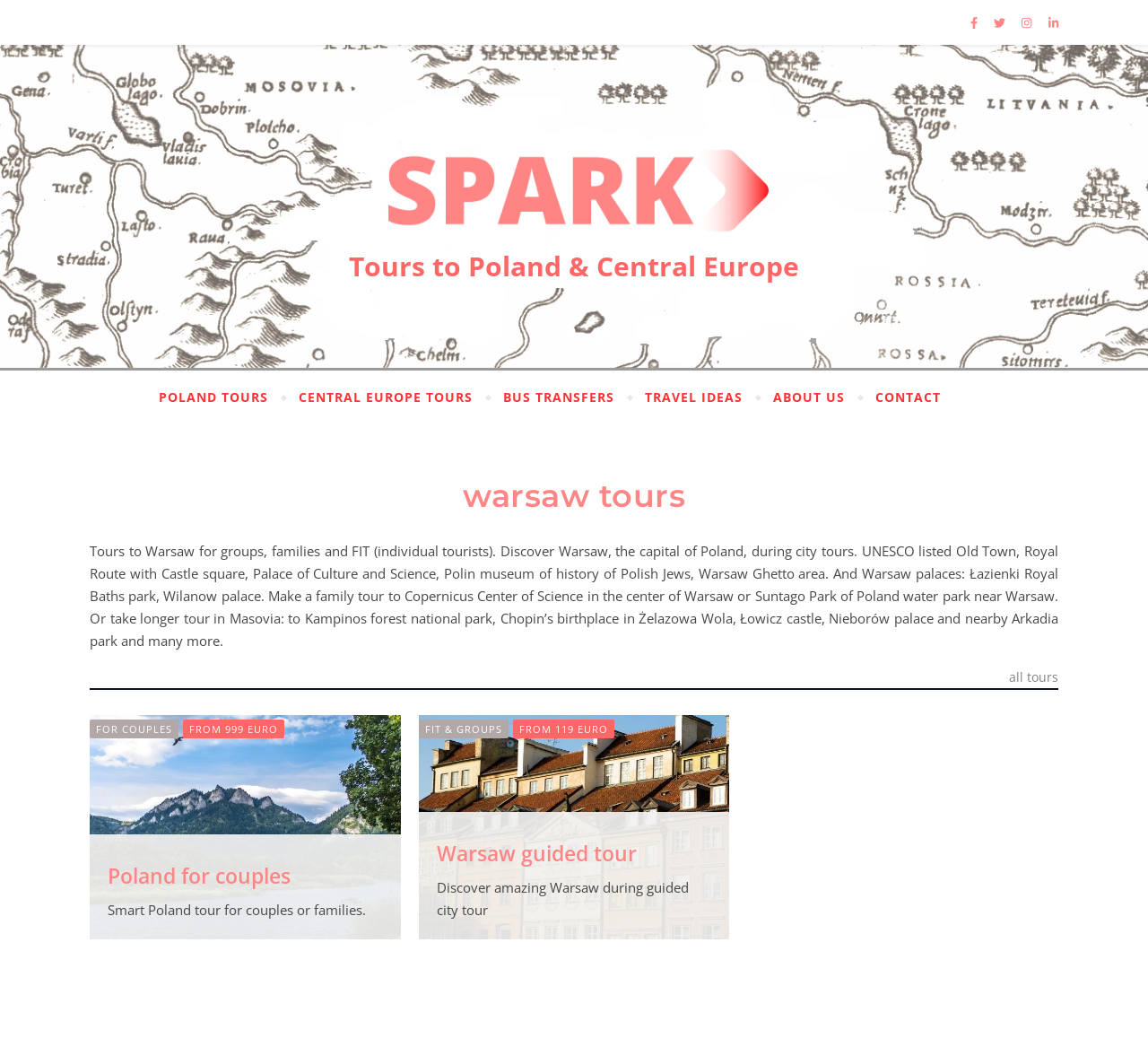Locate the bounding box coordinates of the segment that needs to be clicked to meet this instruction: "Go to the 'Home' page".

None